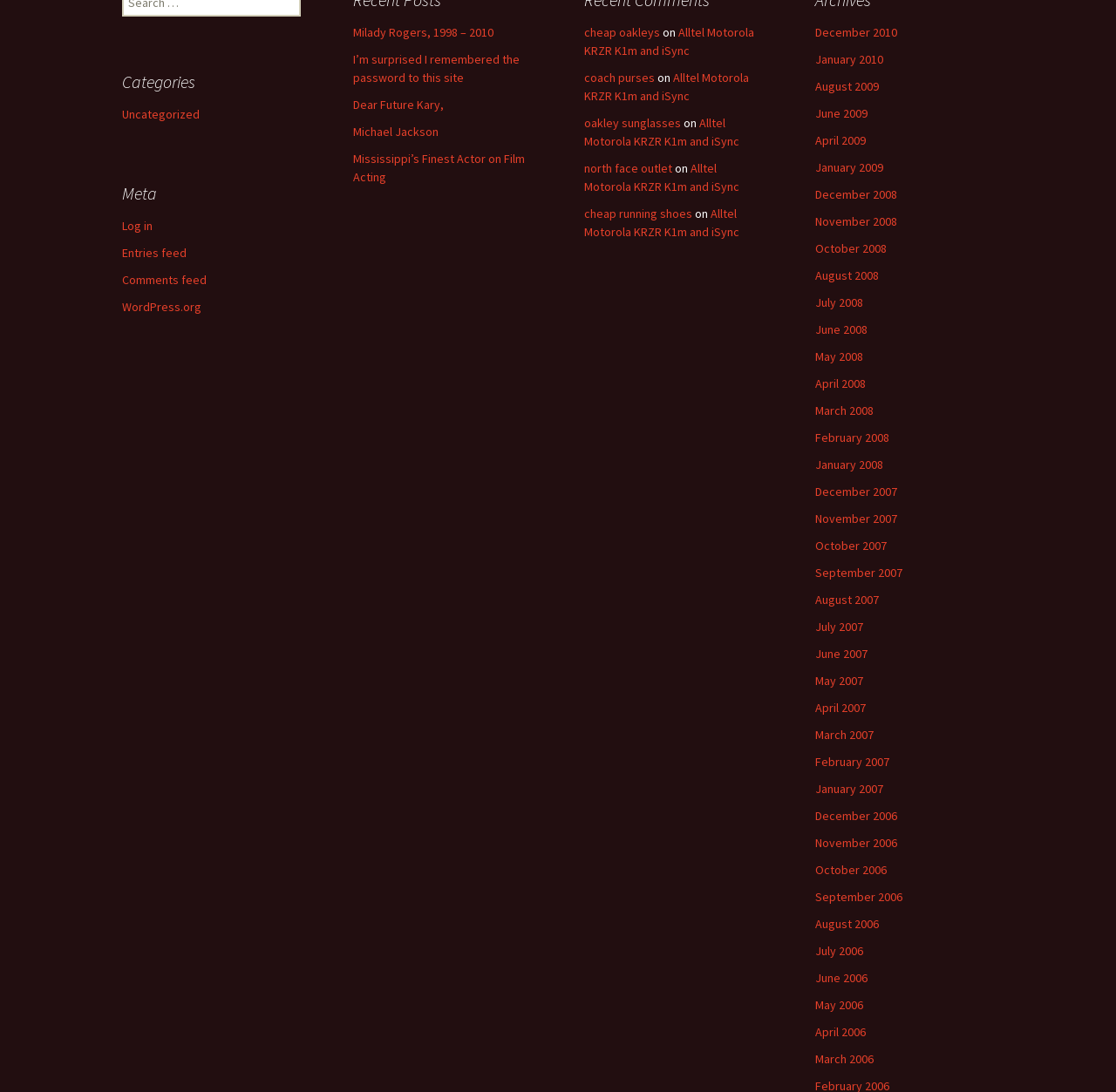Please identify the coordinates of the bounding box for the clickable region that will accomplish this instruction: "Log in to the website".

[0.109, 0.2, 0.137, 0.214]